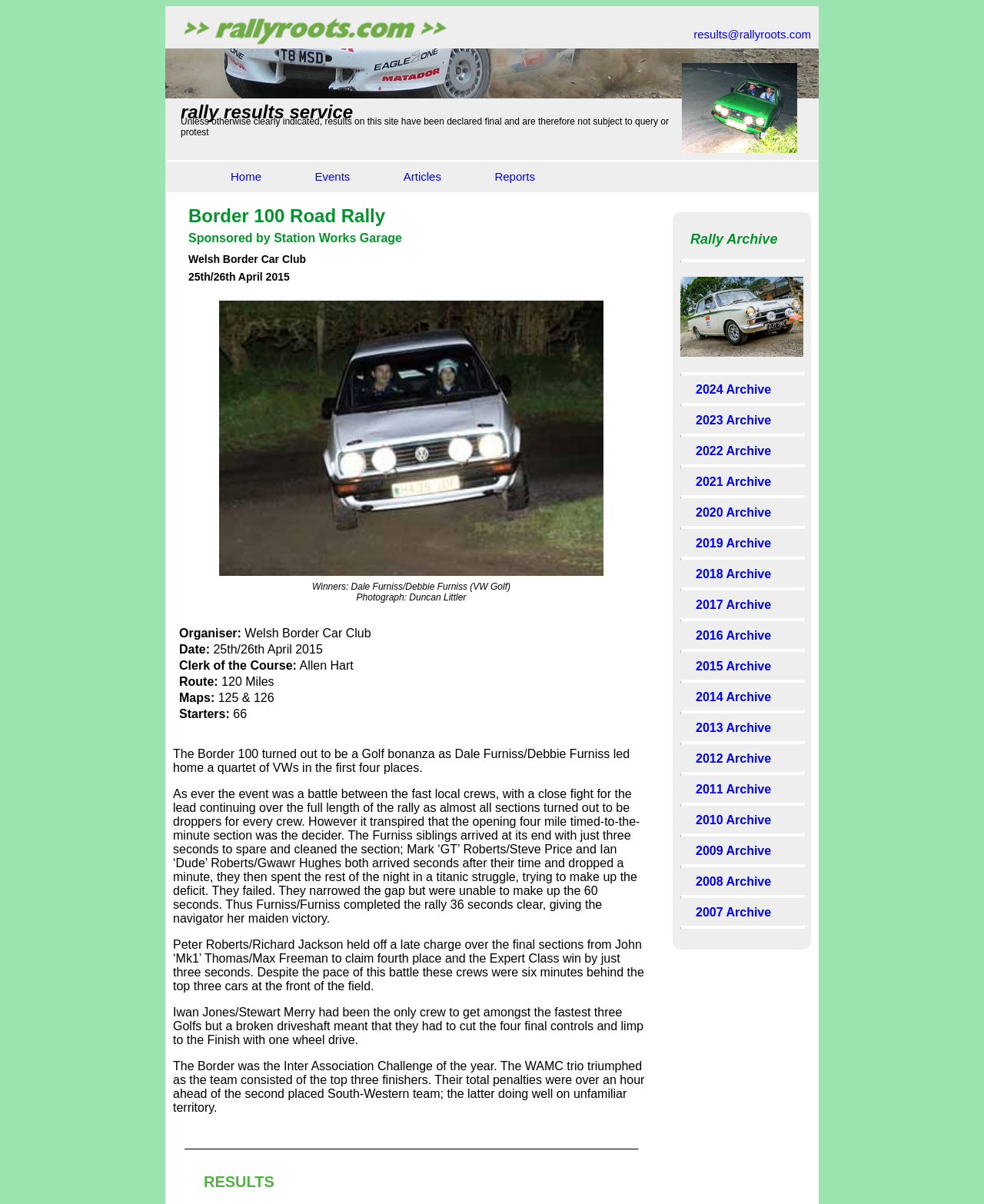Please locate the bounding box coordinates of the element that needs to be clicked to achieve the following instruction: "Click on the 'Home' link". The coordinates should be four float numbers between 0 and 1, i.e., [left, top, right, bottom].

[0.219, 0.134, 0.281, 0.16]